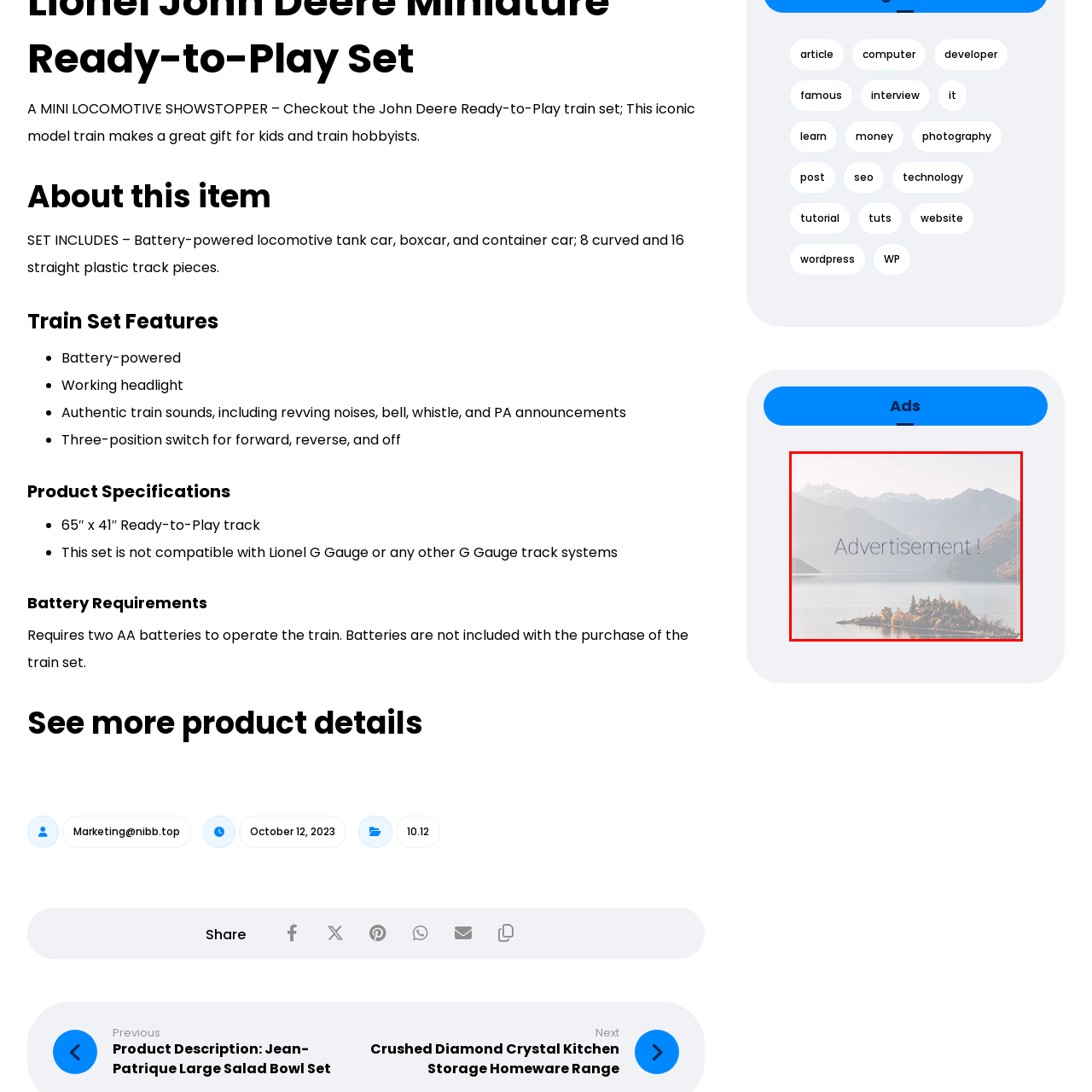Elaborate on the image contained within the red outline, providing as much detail as possible.

This tranquil image captures a serene landscape featuring a calm lake surrounded by majestic mountains and gently rolling hills. In the foreground, a small island adorned with lush greenery adds a touch of vitality to the scene. The overall atmosphere is highlighted by soft, natural lighting that enhances the beauty of the setting. Prominently displayed across the image is the text "Advertisement!" indicating that this visual is meant to promote a product or service, likely relevant to outdoor activities or nature-related themes. The composition interweaves the allure of nature with a subtle commercial message, inviting viewers to explore what is being presented.